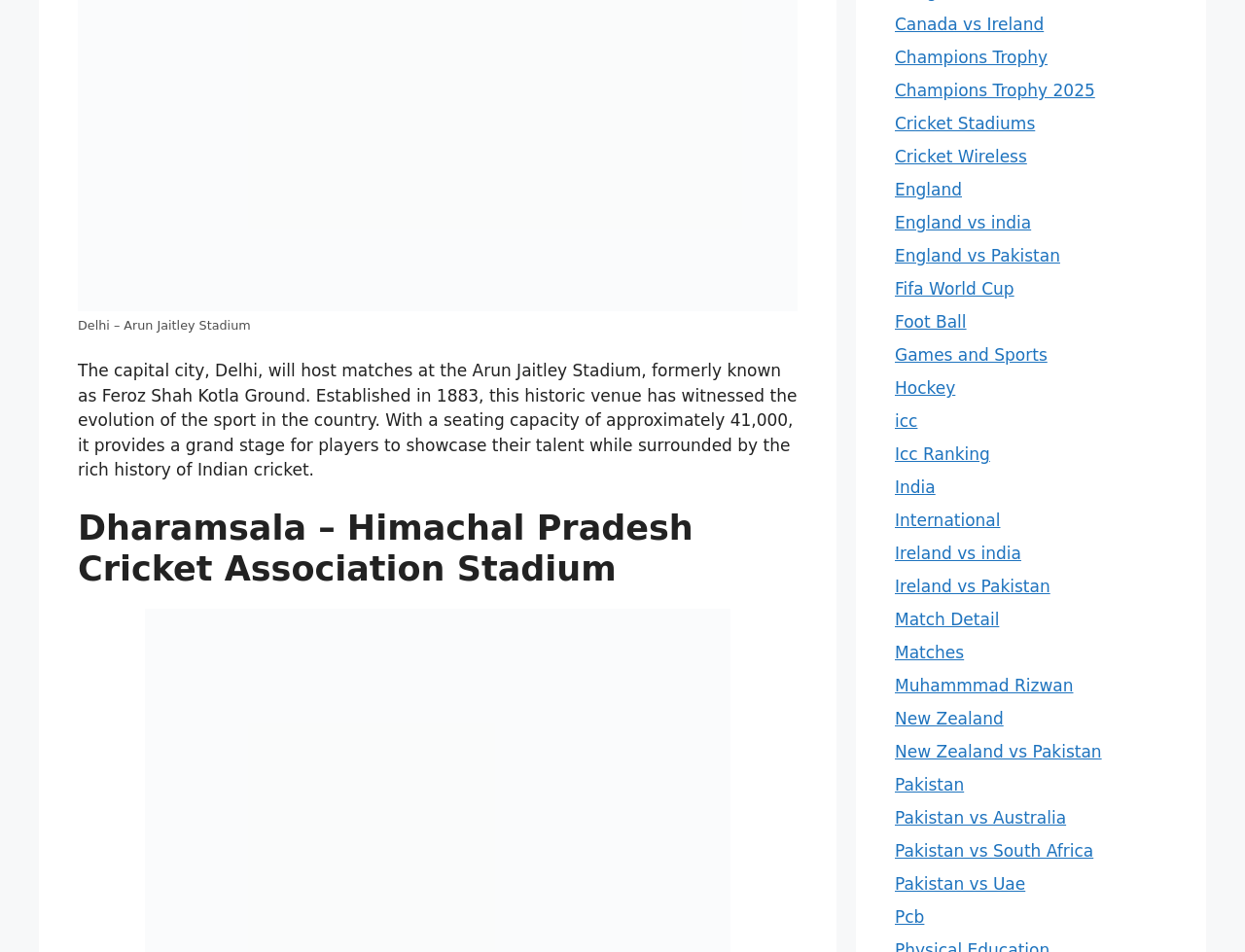What is the topic of the webpage?
Examine the image closely and answer the question with as much detail as possible.

I inferred the topic of the webpage by looking at the content of the static text elements and the links on the right side of the webpage, which all seem to be related to cricket.